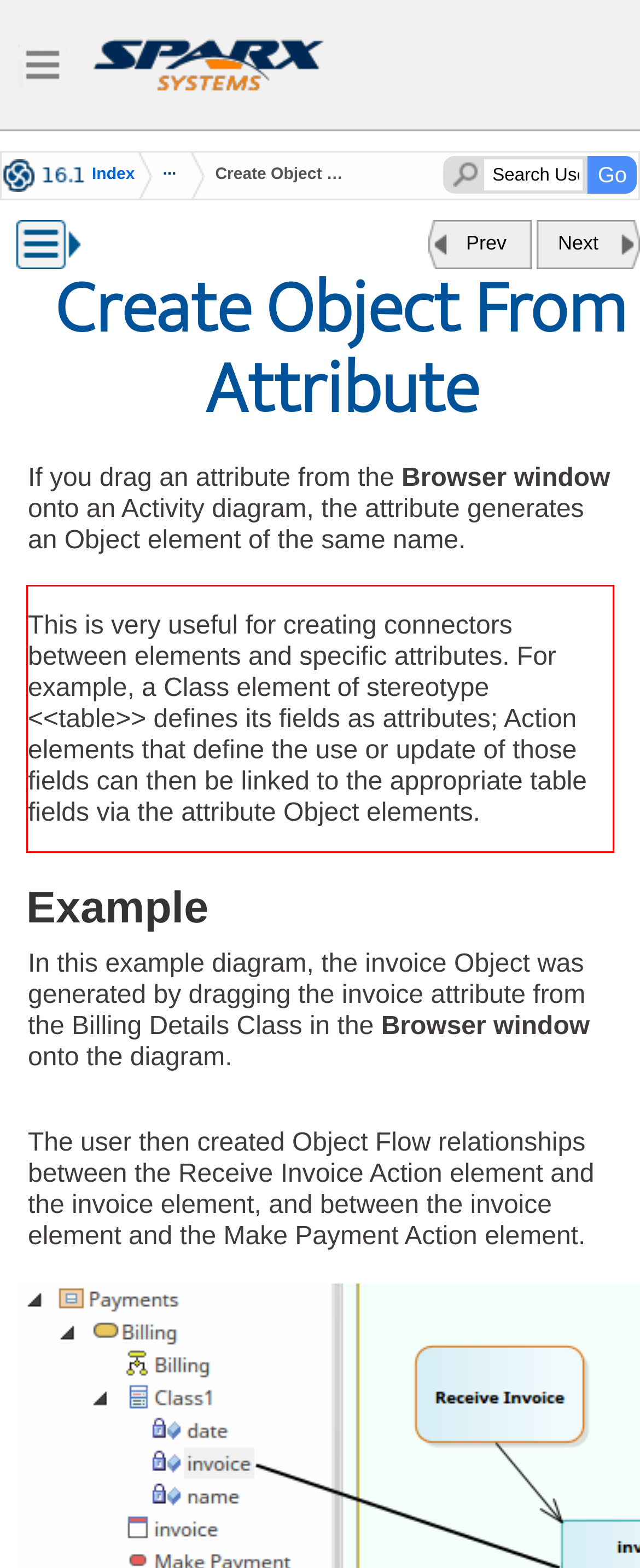Observe the screenshot of the webpage, locate the red bounding box, and extract the text content within it.

This is very useful for creating connectors between elements and specific attributes. For example, a Class element of stereotype <<table>> defines its fields as attributes; Action elements that define the use or update of those fields can then be linked to the appropriate table fields via the attribute Object elements.